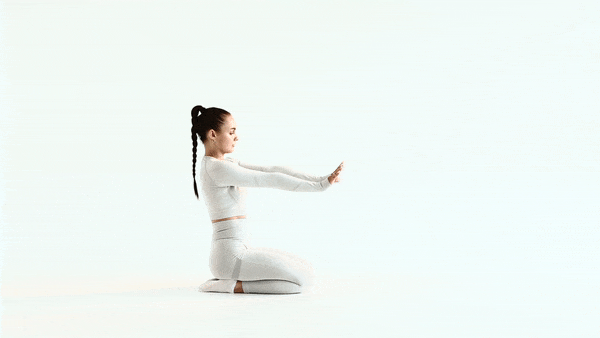Examine the image and give a thorough answer to the following question:
What is the primary benefit of the Child's Pose?

According to the caption, the Child's Pose is celebrated for its ability to provide relief from tension and promote relaxation, which implies that the primary benefit of this yoga position is to induce a state of calmness and serenity.